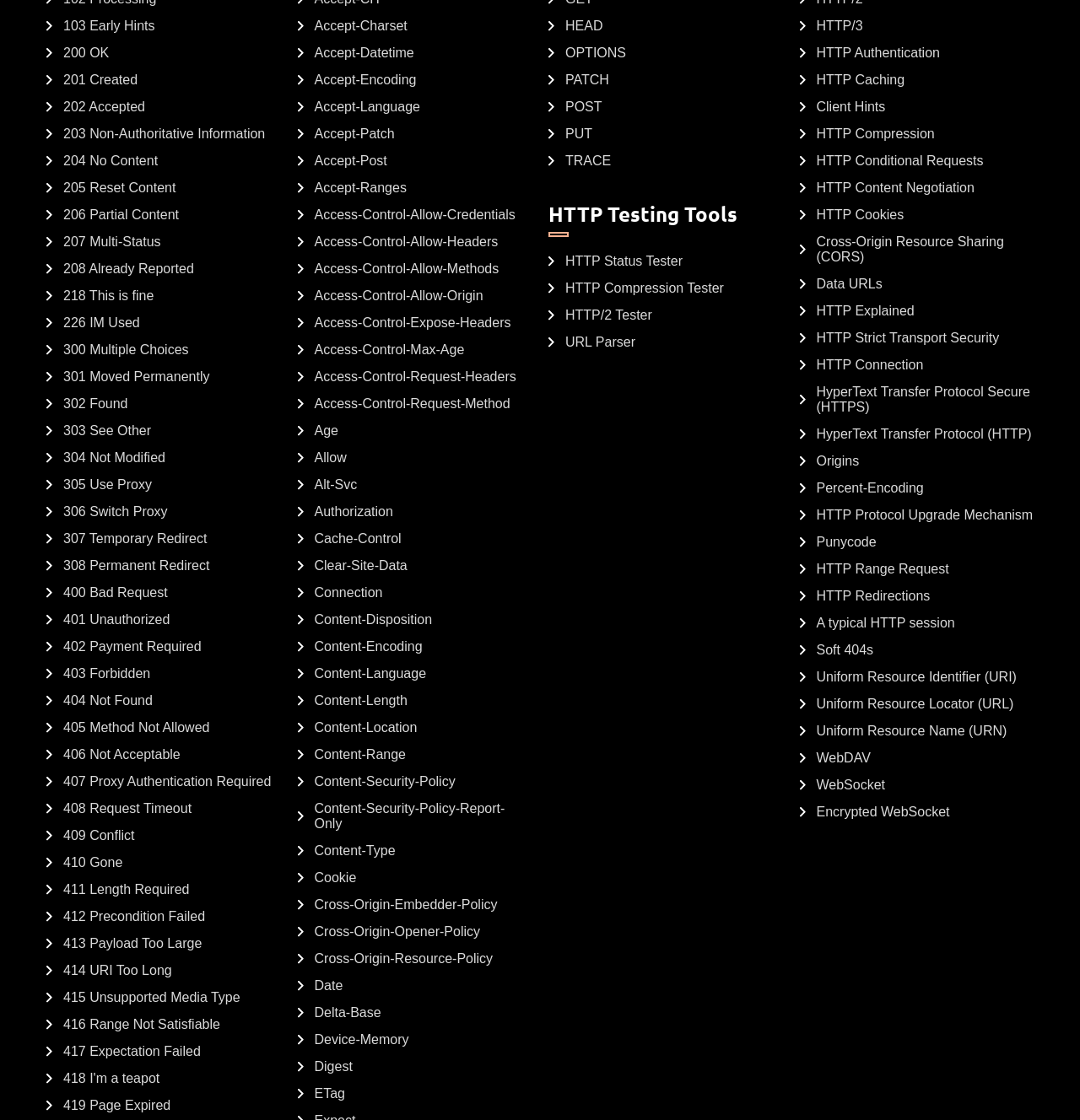What is the header field for specifying the caching behavior?
Please interpret the details in the image and answer the question thoroughly.

The header field for specifying the caching behavior is 'Cache-Control' which is listed on the webpage, indicated by the bounding box coordinates [0.275, 0.474, 0.372, 0.488].